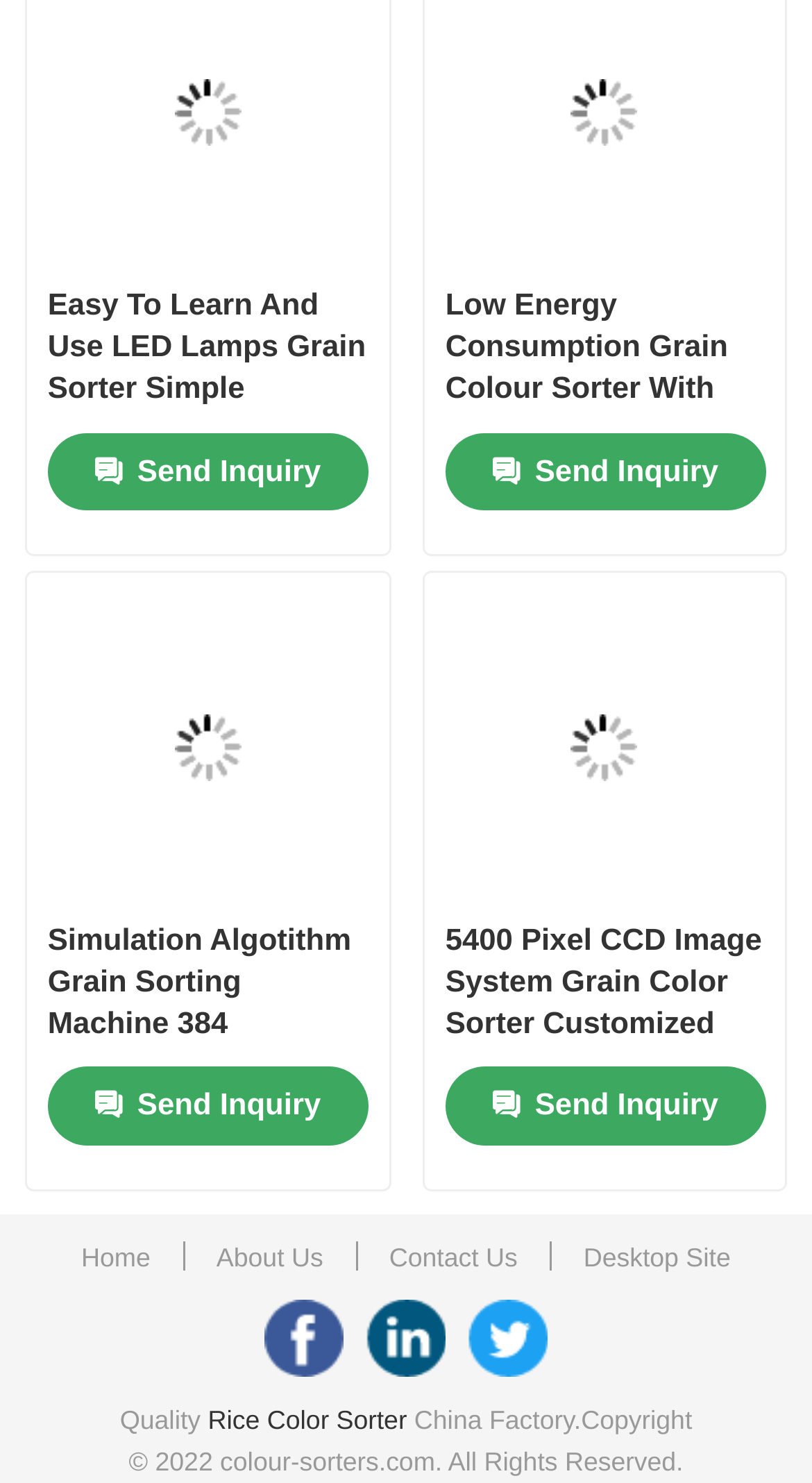Provide the bounding box coordinates for the UI element that is described as: "Coffee Beans Color Sorter".

[0.08, 0.801, 0.92, 0.879]